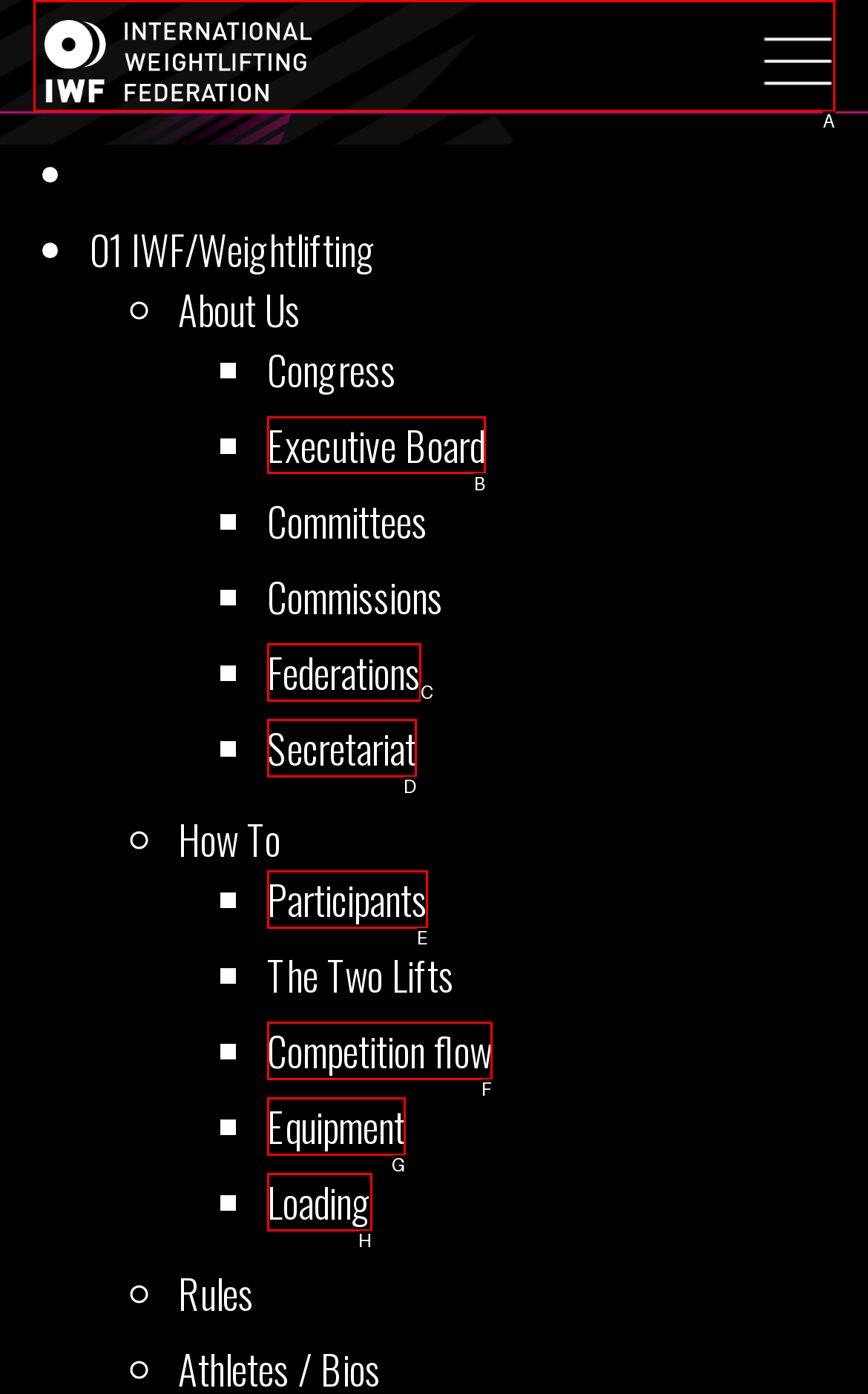Tell me which element should be clicked to achieve the following objective: View the Executive Board page
Reply with the letter of the correct option from the displayed choices.

B